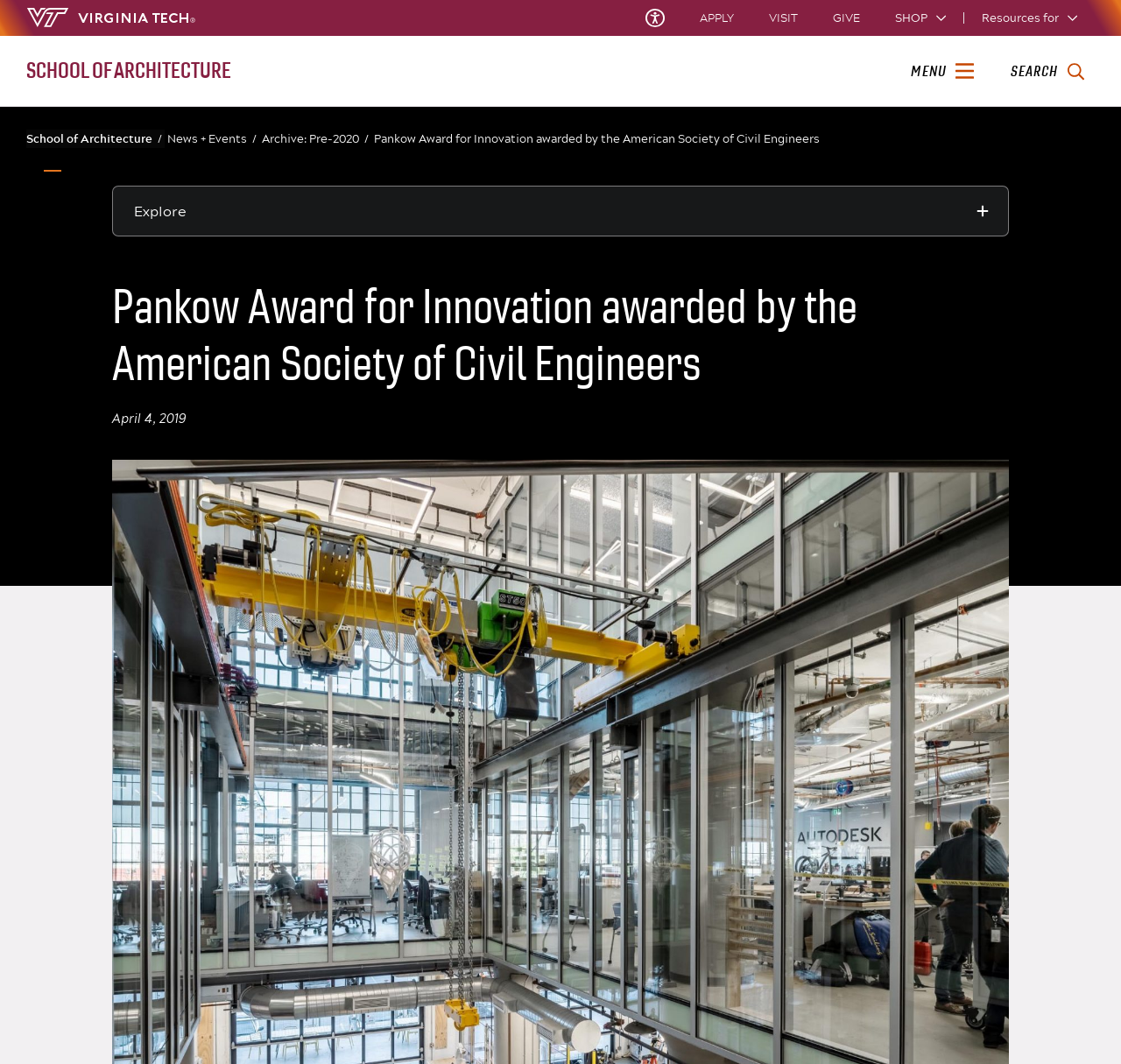Identify the bounding box coordinates of the part that should be clicked to carry out this instruction: "Get a quote".

None